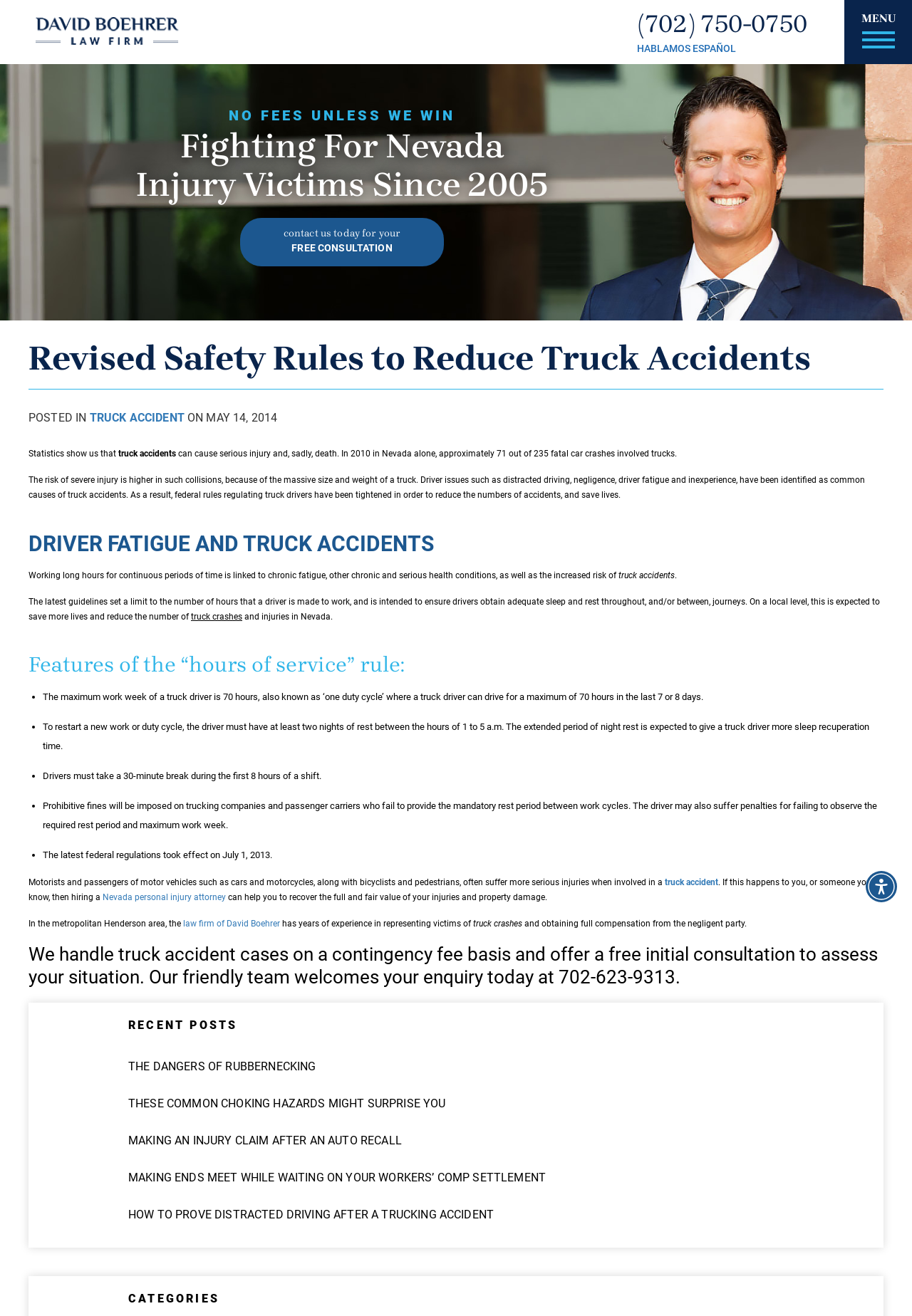What can a Nevada personal injury attorney help with?
Utilize the image to construct a detailed and well-explained answer.

I found what a Nevada personal injury attorney can help with by reading the article, which states that if someone is involved in a truck accident, hiring a Nevada personal injury attorney can help them recover the full and fair value of their injuries and property damage.